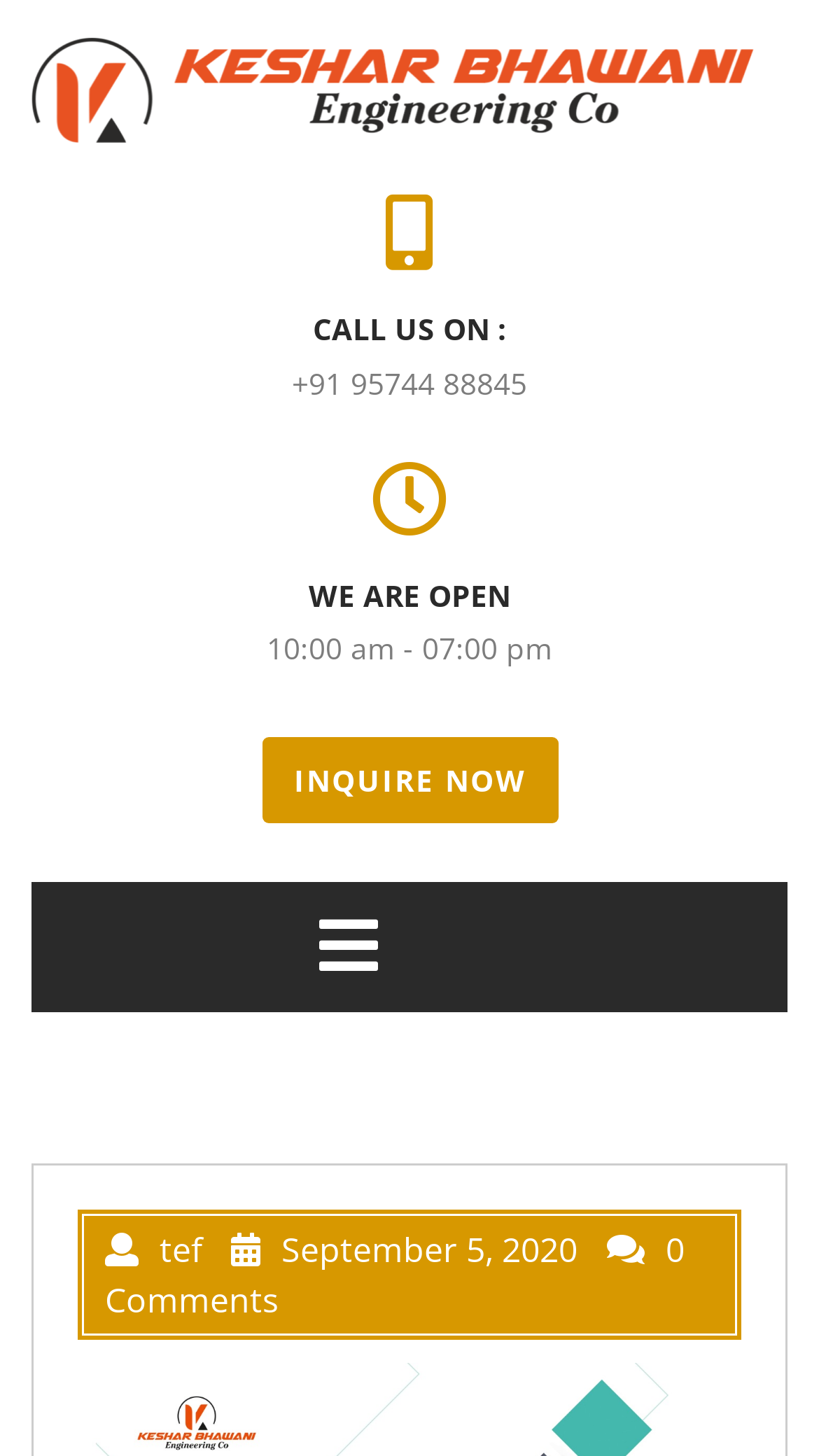What is the purpose of the 'INQUIRE NOW' button?
Look at the image and respond with a one-word or short-phrase answer.

To inquire about products or services